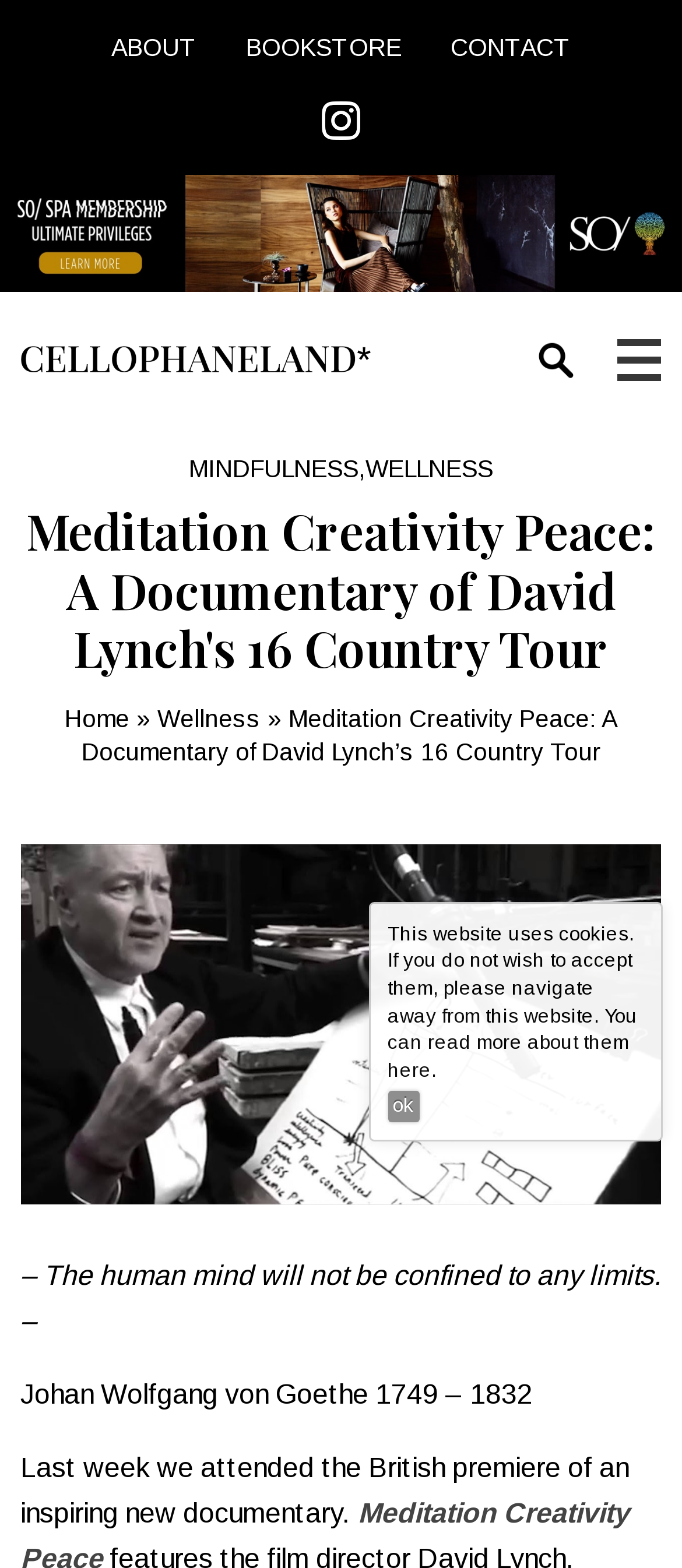Please find the top heading of the webpage and generate its text.

Meditation Creativity Peace: A Documentary of David Lynch's 16 Country Tour